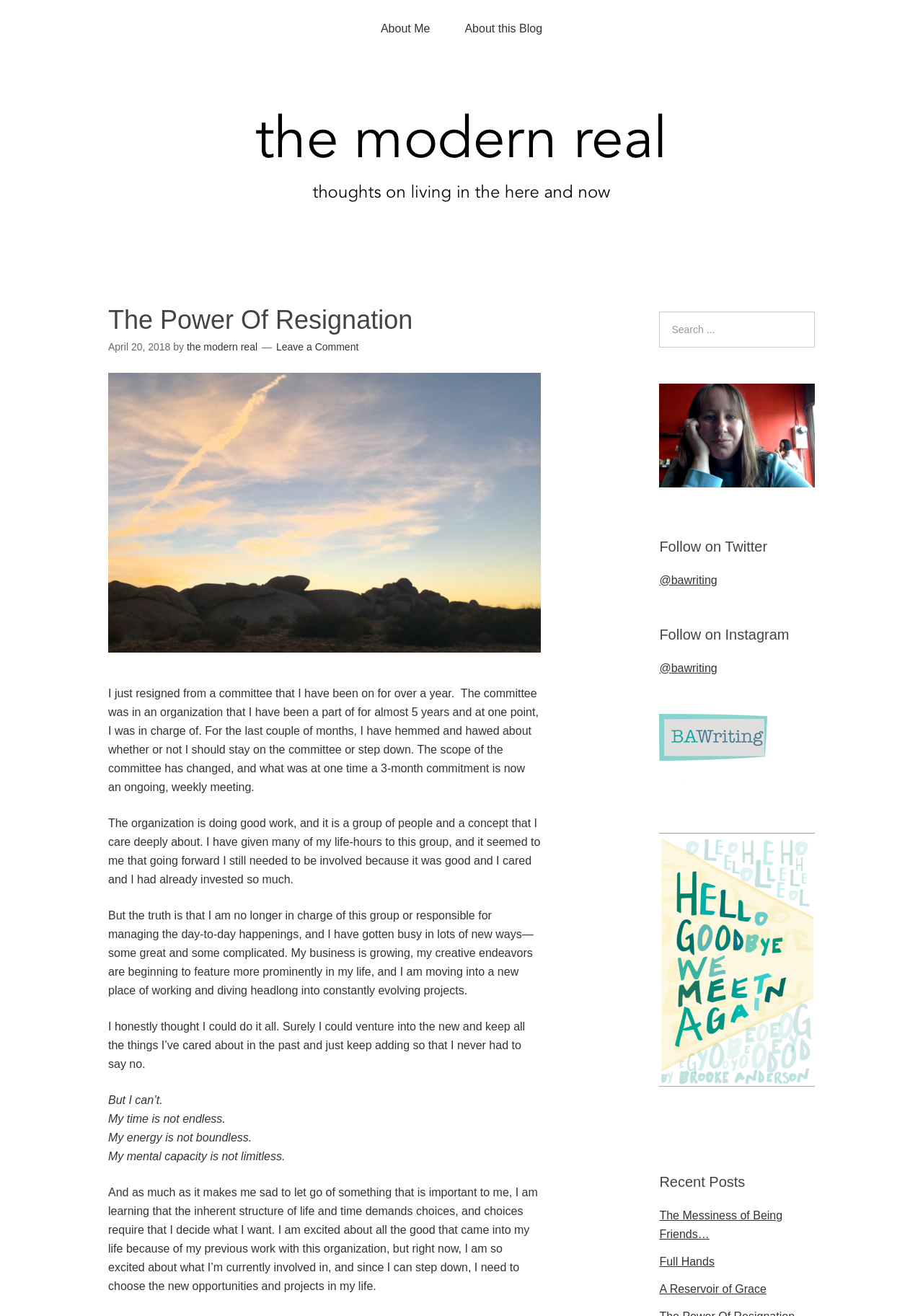Give a one-word or short phrase answer to this question: 
What is the author's current situation?

Busy with new projects